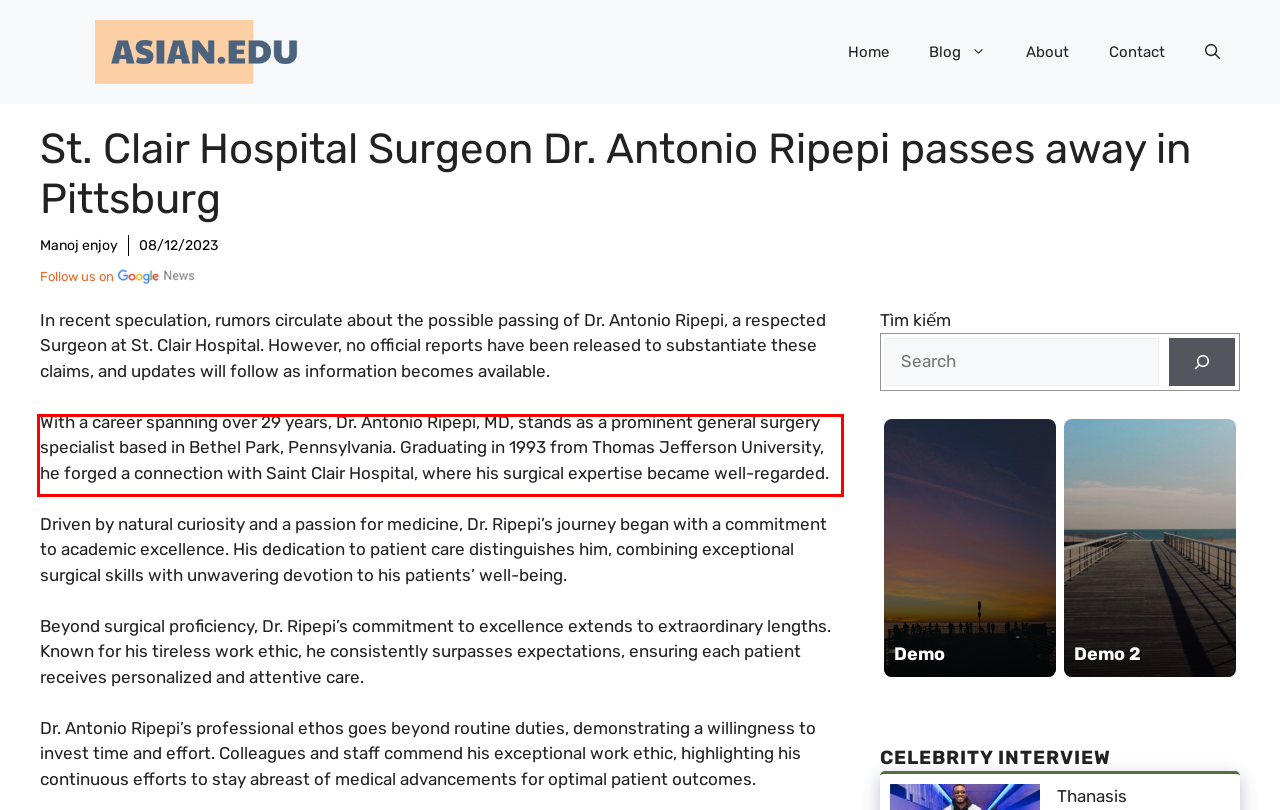Please perform OCR on the UI element surrounded by the red bounding box in the given webpage screenshot and extract its text content.

With a career spanning over 29 years, Dr. Antonio Ripepi, MD, stands as a prominent general surgery specialist based in Bethel Park, Pennsylvania. Graduating in 1993 from Thomas Jefferson University, he forged a connection with Saint Clair Hospital, where his surgical expertise became well-regarded.